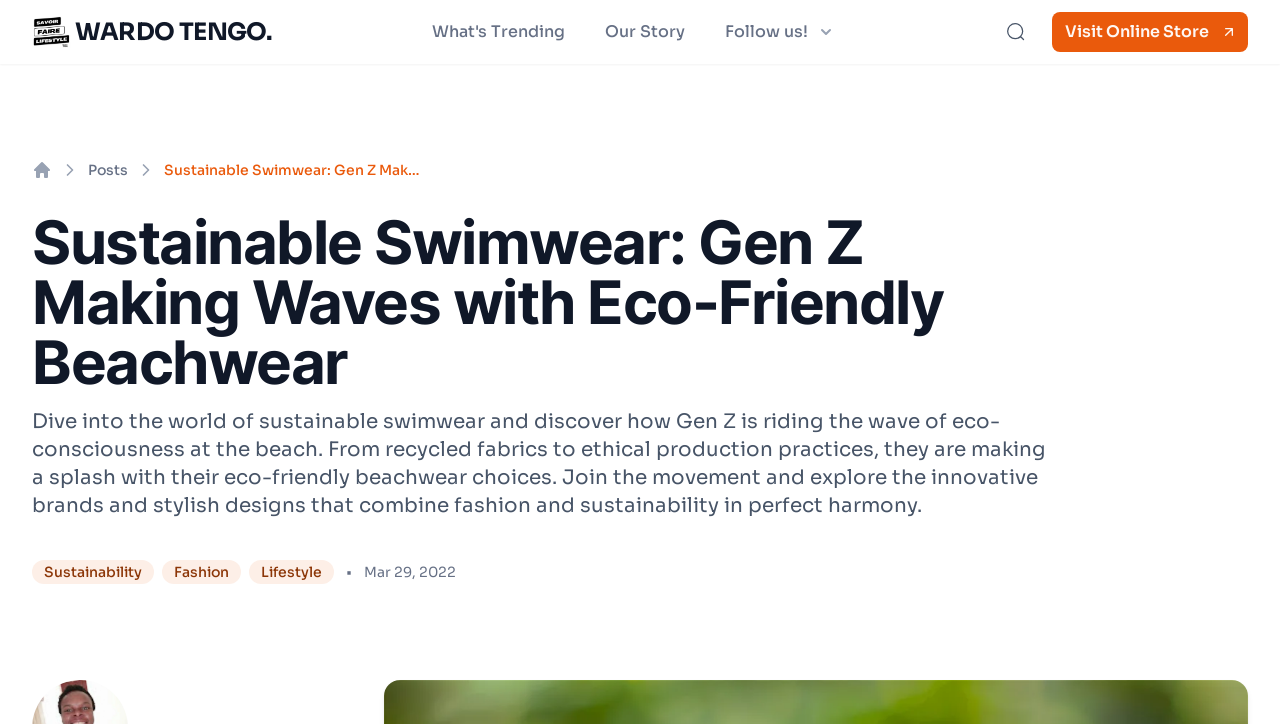Pinpoint the bounding box coordinates for the area that should be clicked to perform the following instruction: "Follow us on social media".

[0.567, 0.028, 0.653, 0.061]